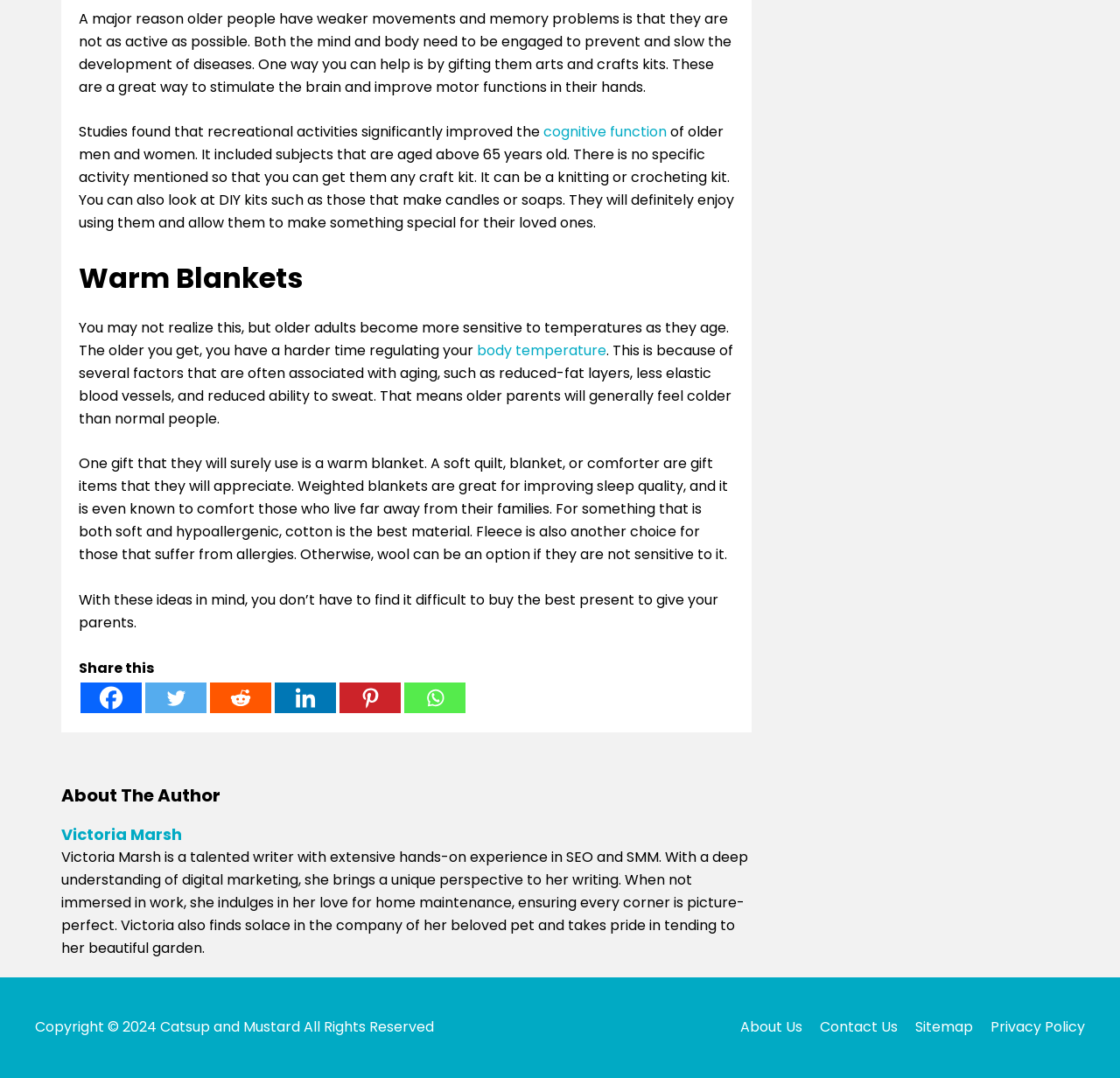Identify the bounding box of the HTML element described here: "About Us". Provide the coordinates as four float numbers between 0 and 1: [left, top, right, bottom].

[0.648, 0.943, 0.716, 0.962]